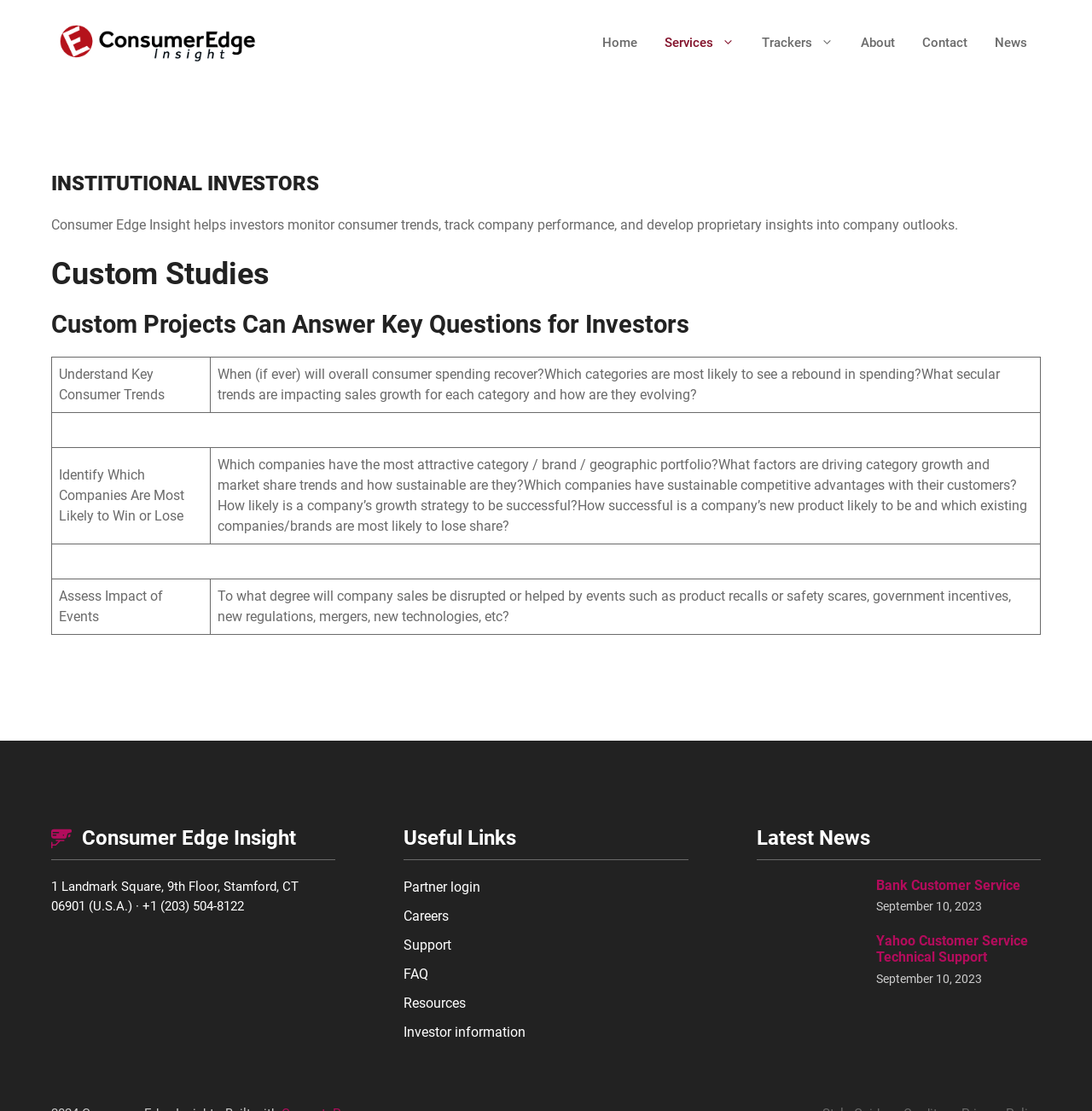What is the address of the company?
By examining the image, provide a one-word or phrase answer.

1 Landmark Square, 9th Floor, Stamford, CT 06901 (U.S.A.)